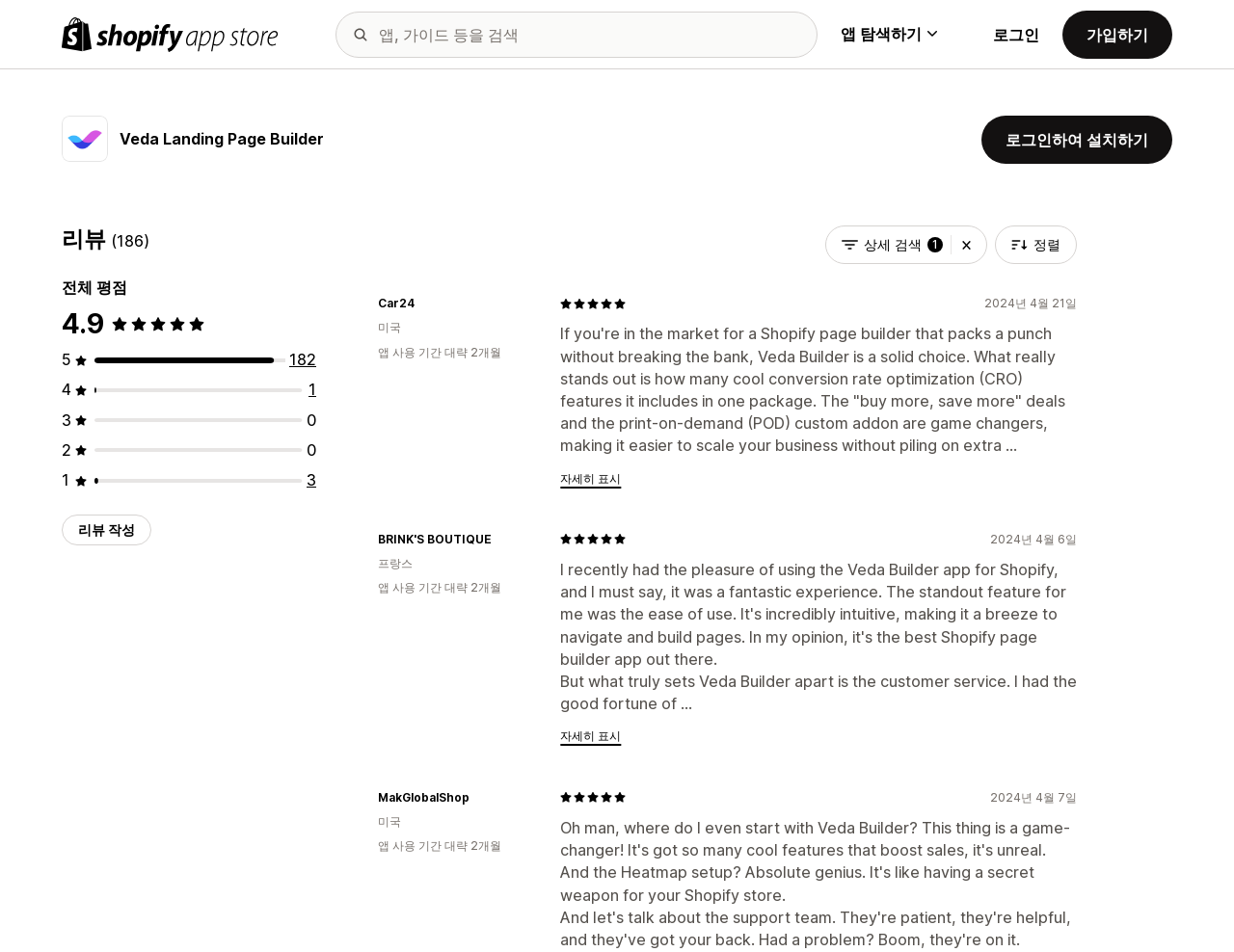Please determine the bounding box coordinates for the element with the description: "name="q" placeholder="앱, 가이드 등을 검색"".

[0.271, 0.012, 0.662, 0.06]